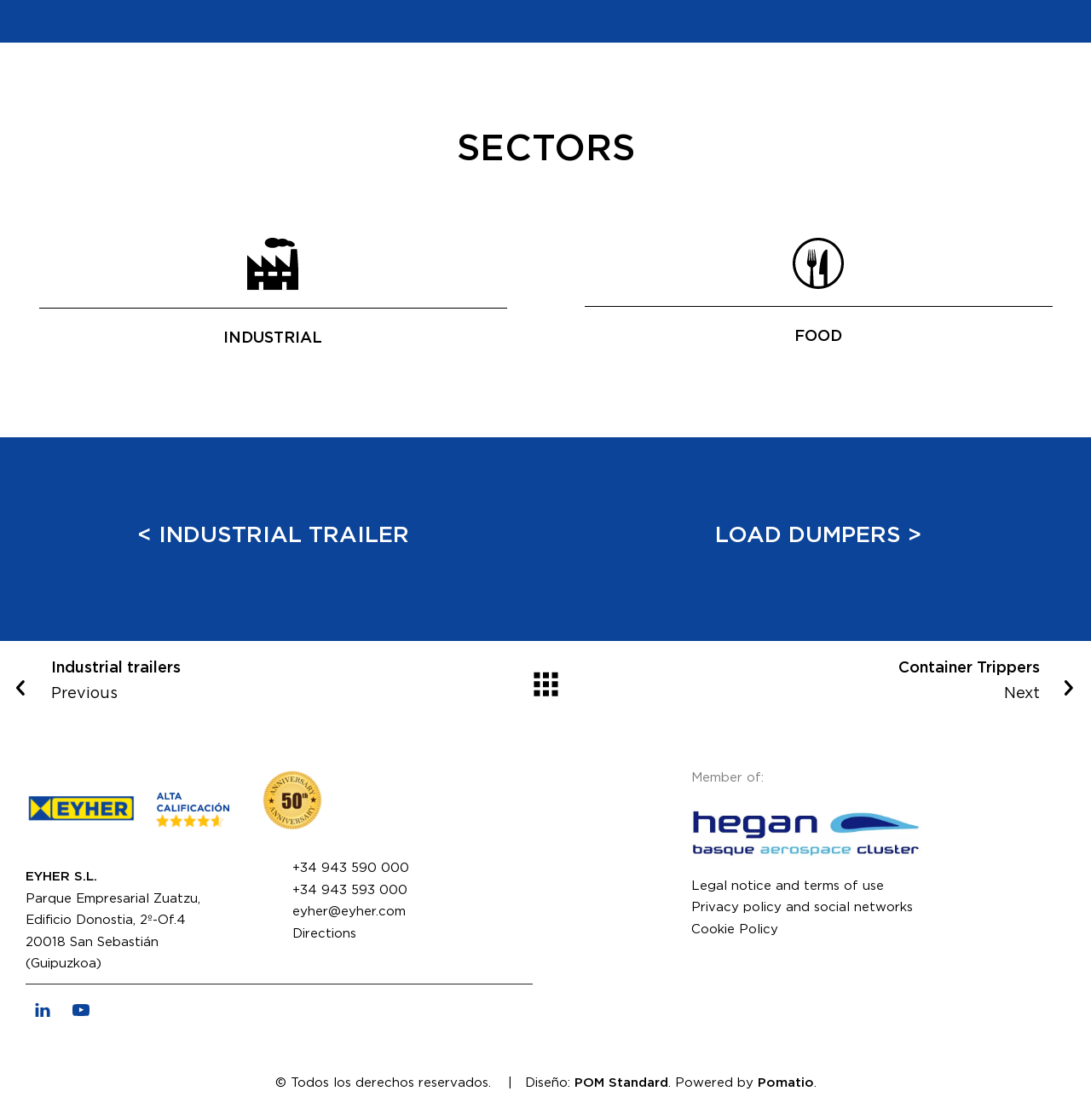What is the company name?
Please answer the question as detailed as possible.

The company name can be found in the footer section of the webpage, where the address and contact information are provided. The StaticText element with the text 'EYHER S.L.' is located at the top of the footer section, indicating that it is the company name.